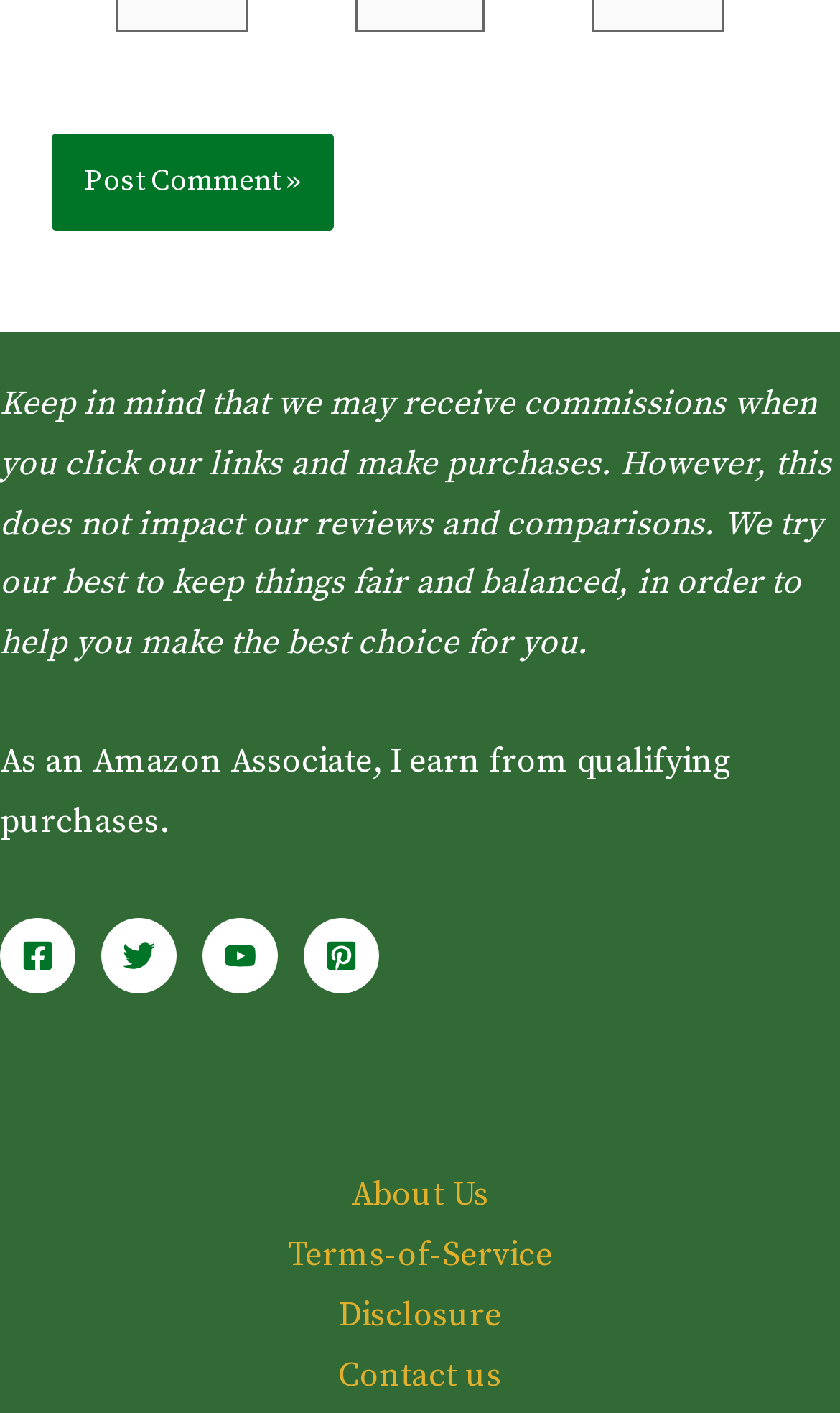Extract the bounding box for the UI element that matches this description: "NFT News".

None